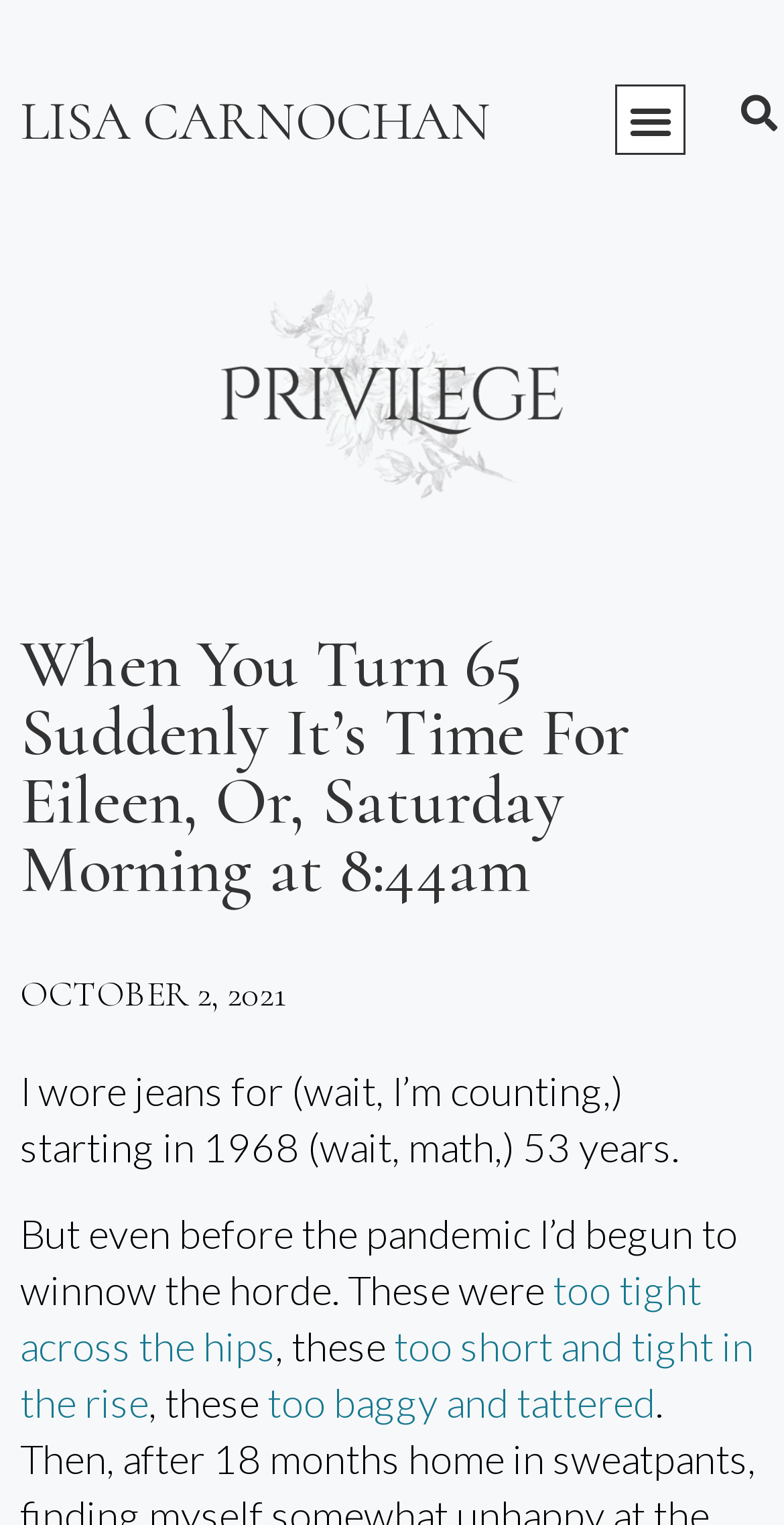Please find the main title text of this webpage.

When You Turn 65 Suddenly It’s Time For Eileen, Or, Saturday Morning at 8:44am